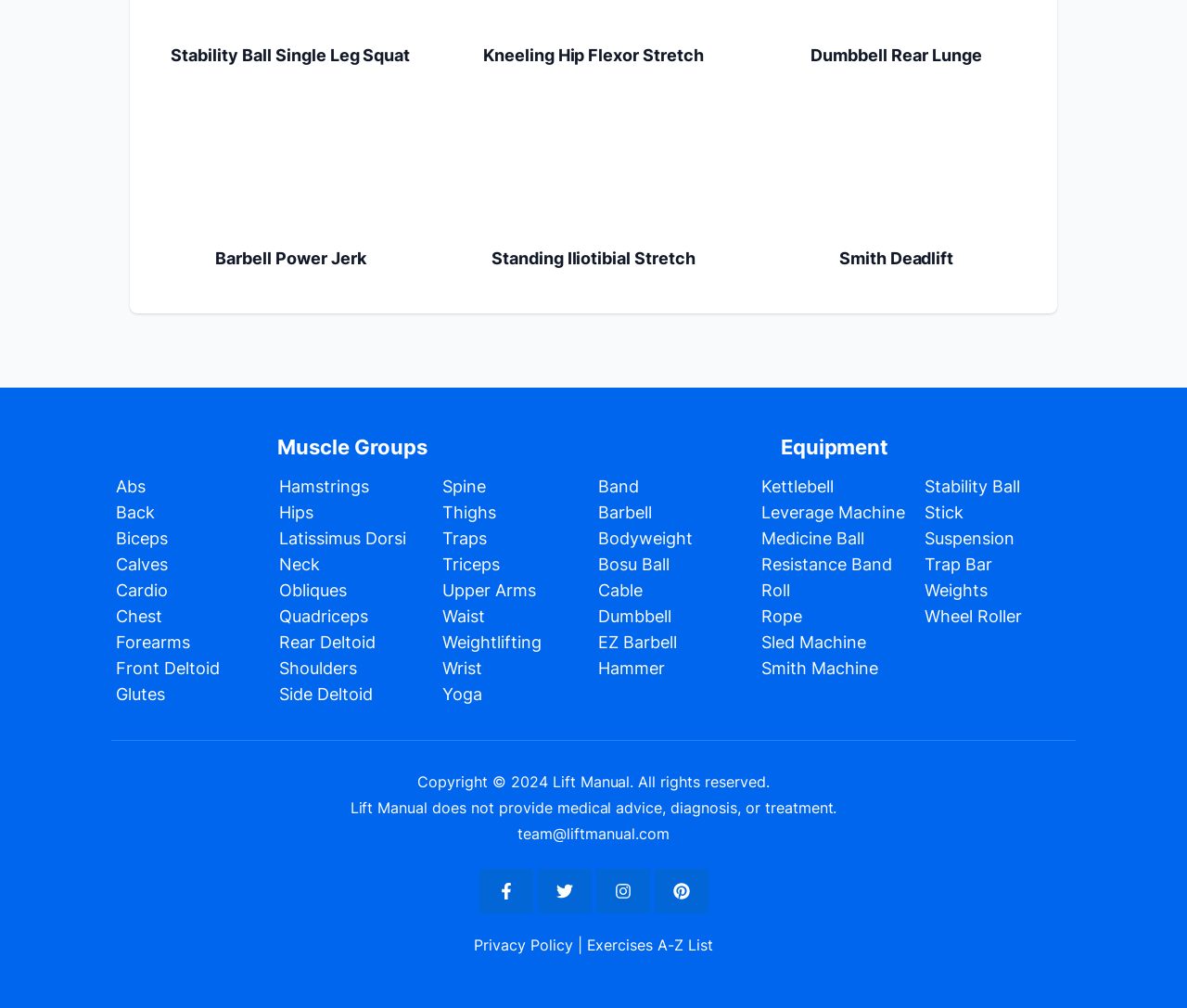Please determine the bounding box coordinates for the element with the description: "Leverage Machine".

[0.641, 0.498, 0.762, 0.518]